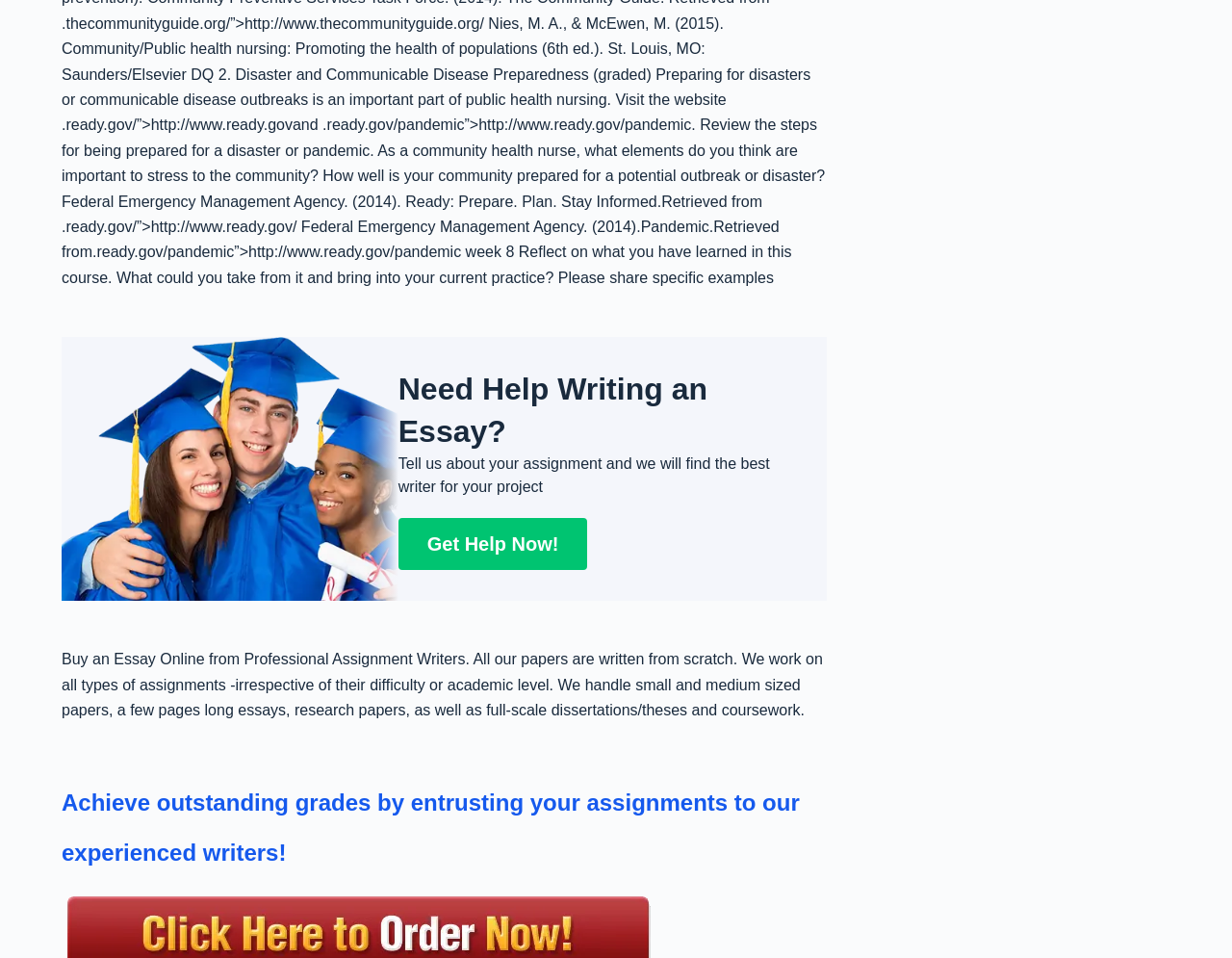Locate the UI element described by Get Help Now! and provide its bounding box coordinates. Use the format (top-left x, top-left y, bottom-right x, bottom-right y) with all values as floating point numbers between 0 and 1.

[0.323, 0.541, 0.477, 0.595]